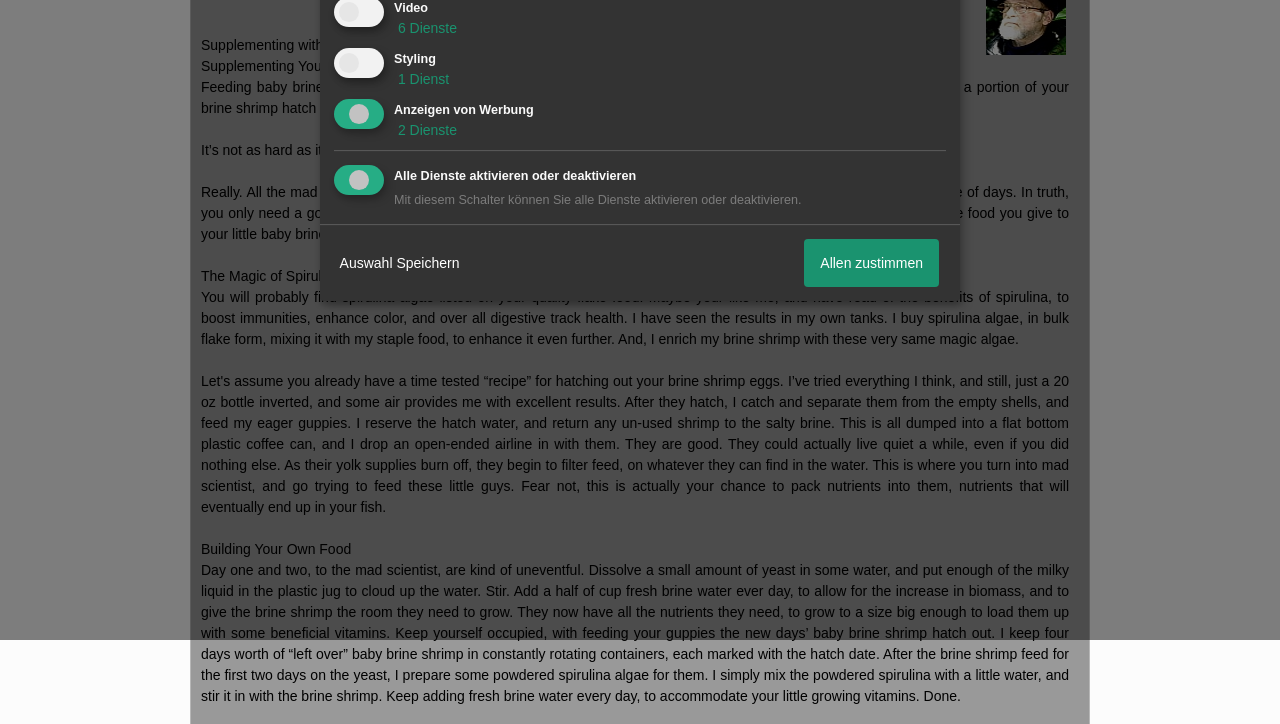Using the format (top-left x, top-left y, bottom-right x, bottom-right y), provide the bounding box coordinates for the described UI element. All values should be floating point numbers between 0 and 1: parent_node: Anzeigen von Werbung aria-describedby="purpose-item-advertising-description"

[0.261, 0.137, 0.3, 0.178]